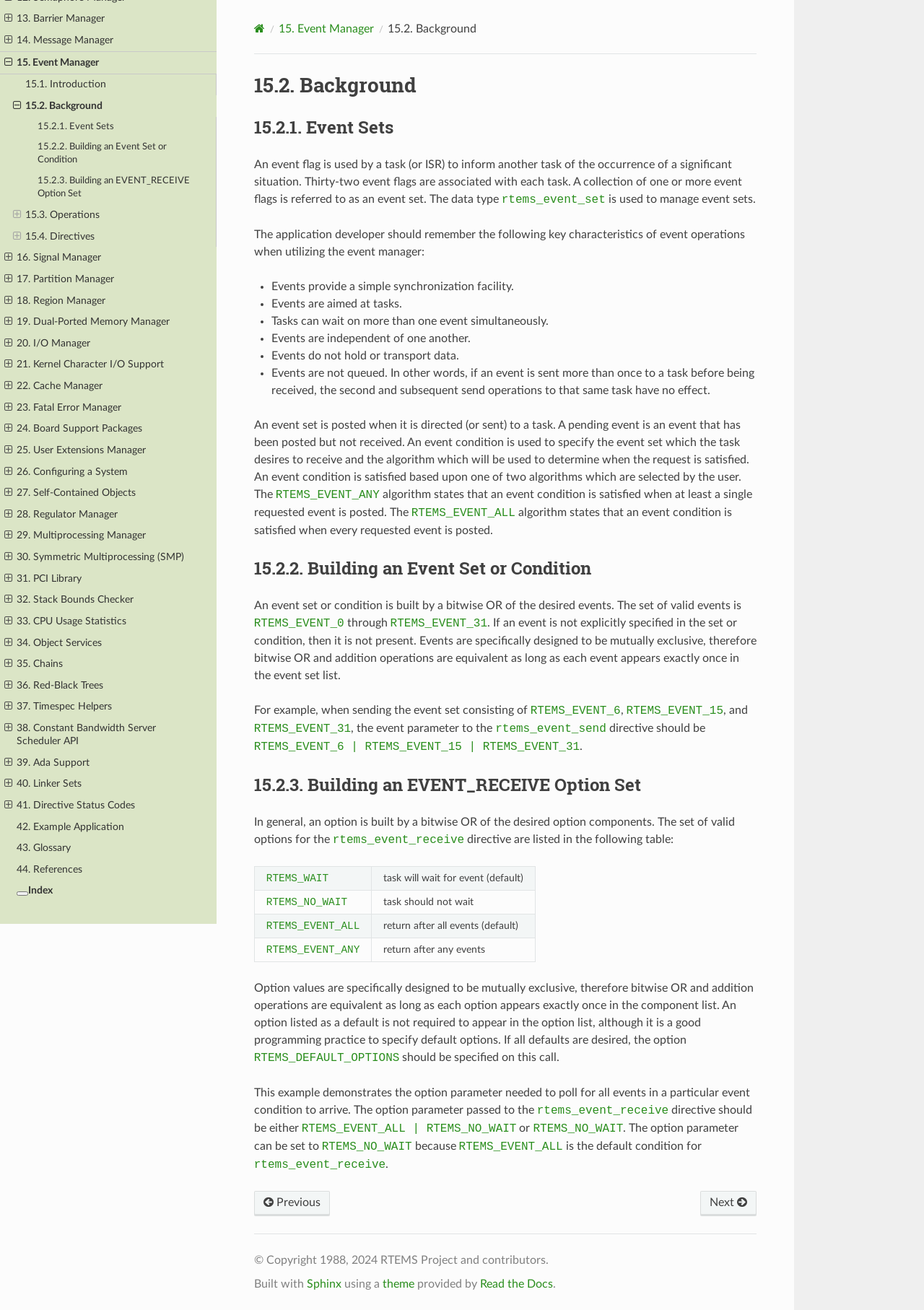What is the purpose of the button with the '' icon?
Please ensure your answer to the question is detailed and covers all necessary aspects.

I observed that the button with the '' icon is associated with each link in the navigation menu, and I inferred that it is used to expand or collapse the corresponding section.